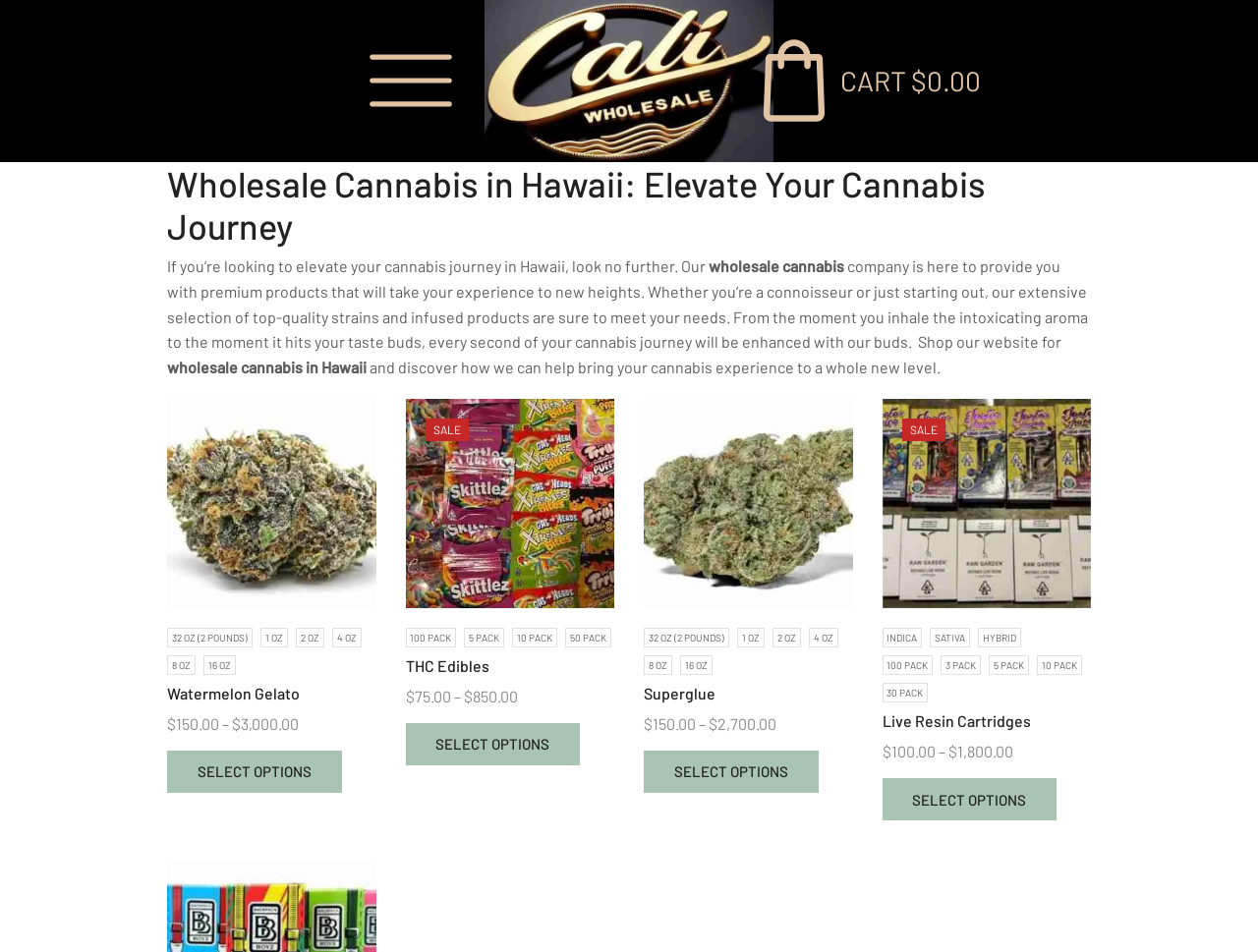Locate the bounding box coordinates of the area where you should click to accomplish the instruction: "Explore THC Edibles".

[0.322, 0.687, 0.488, 0.712]